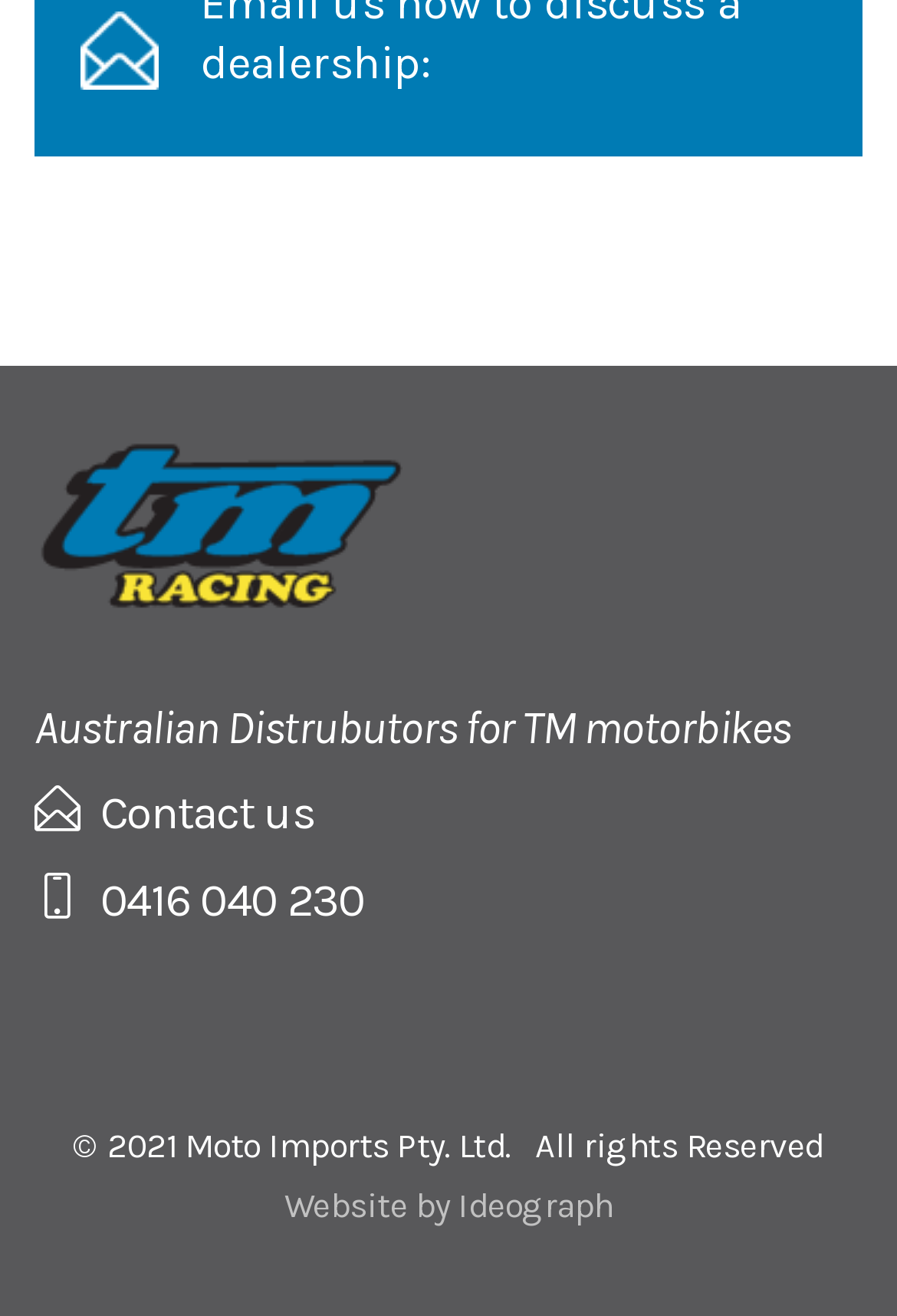Provide a brief response in the form of a single word or phrase:
What year is the copyright of the website?

2021